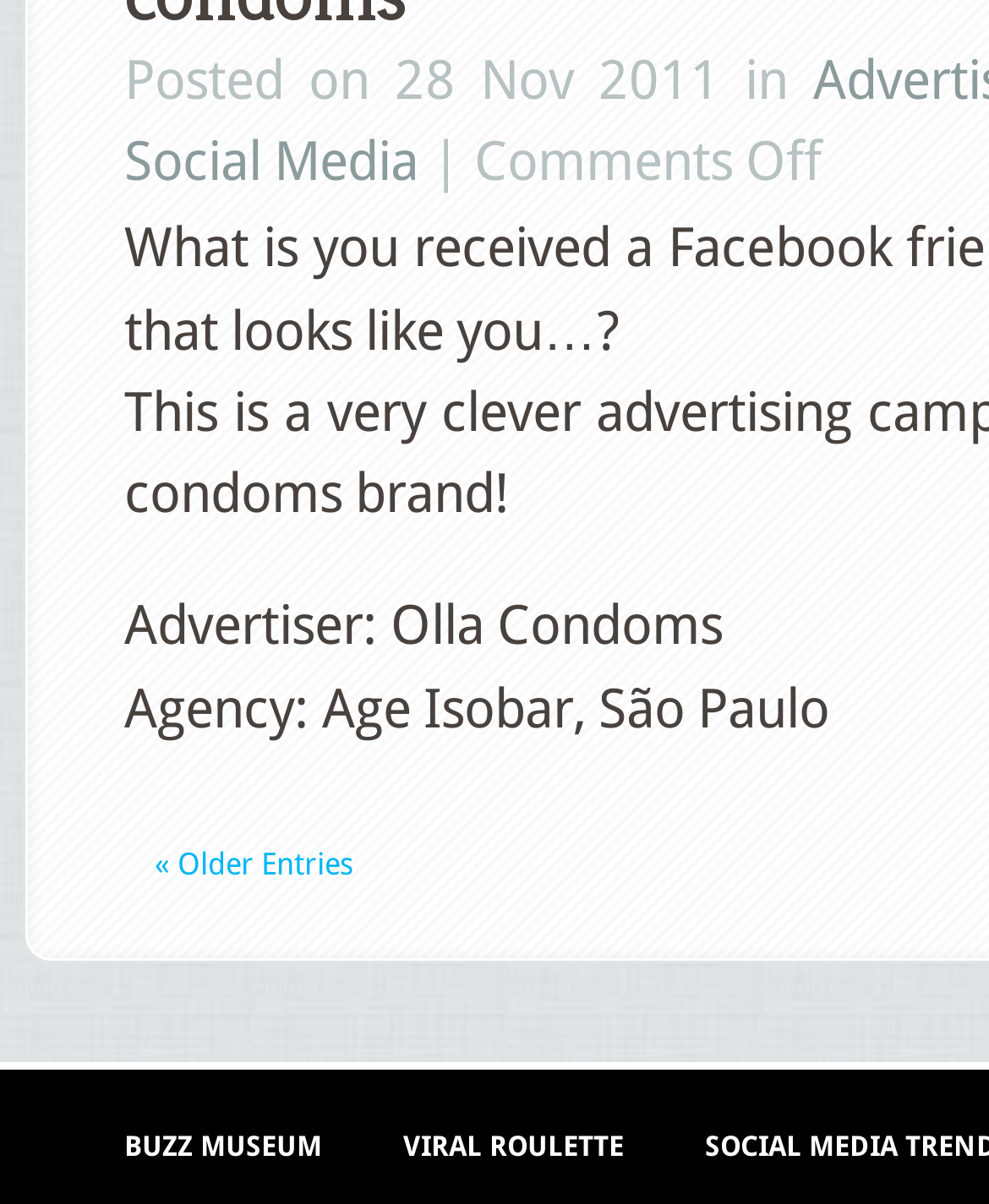Identify the bounding box of the UI element described as follows: "« Older Entries". Provide the coordinates as four float numbers in the range of 0 to 1 [left, top, right, bottom].

[0.156, 0.703, 0.356, 0.732]